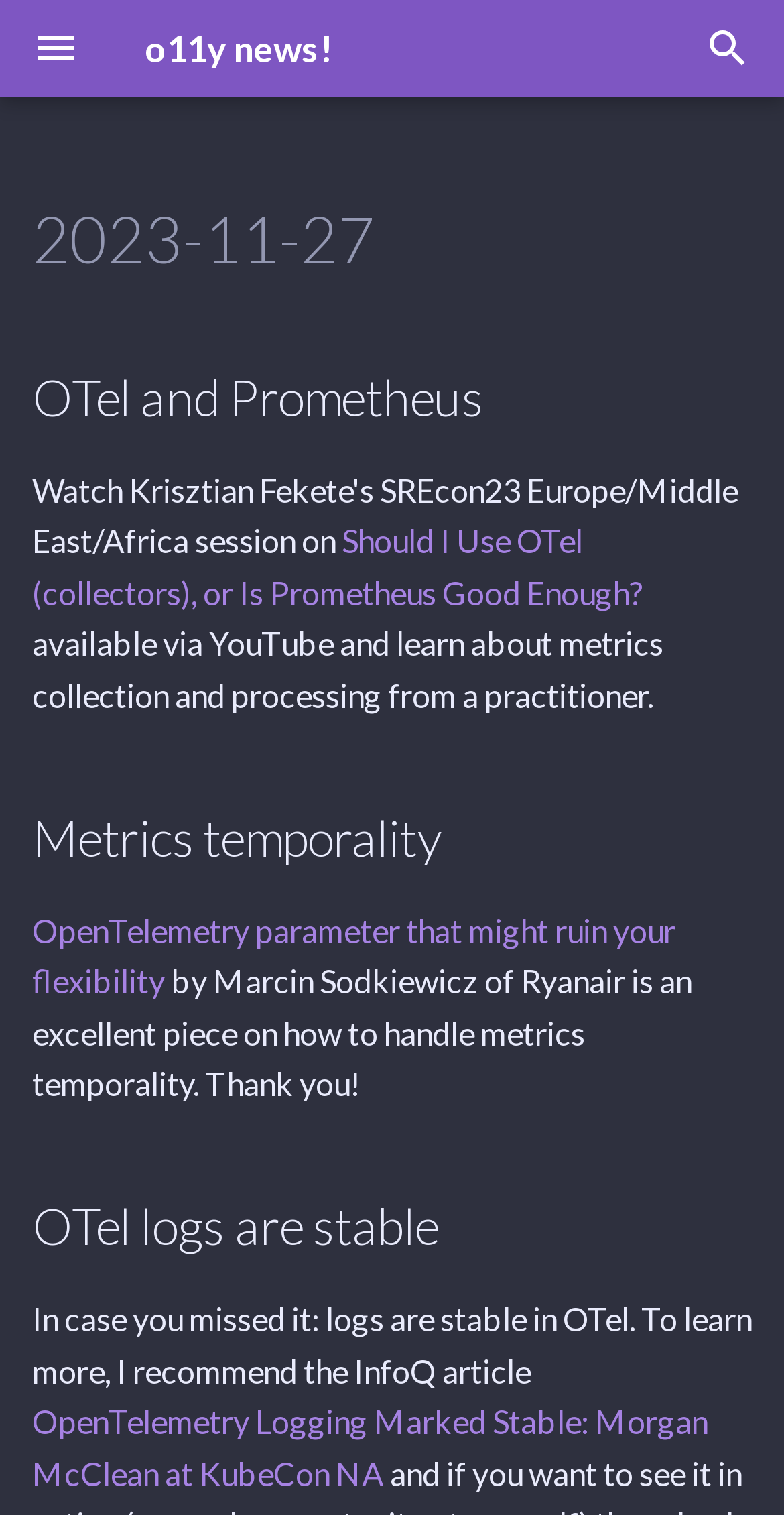Look at the image and write a detailed answer to the question: 
How many months are listed in the navigation section?

The navigation section lists all 12 months of the year, from January to December, each with its own set of links to news articles.